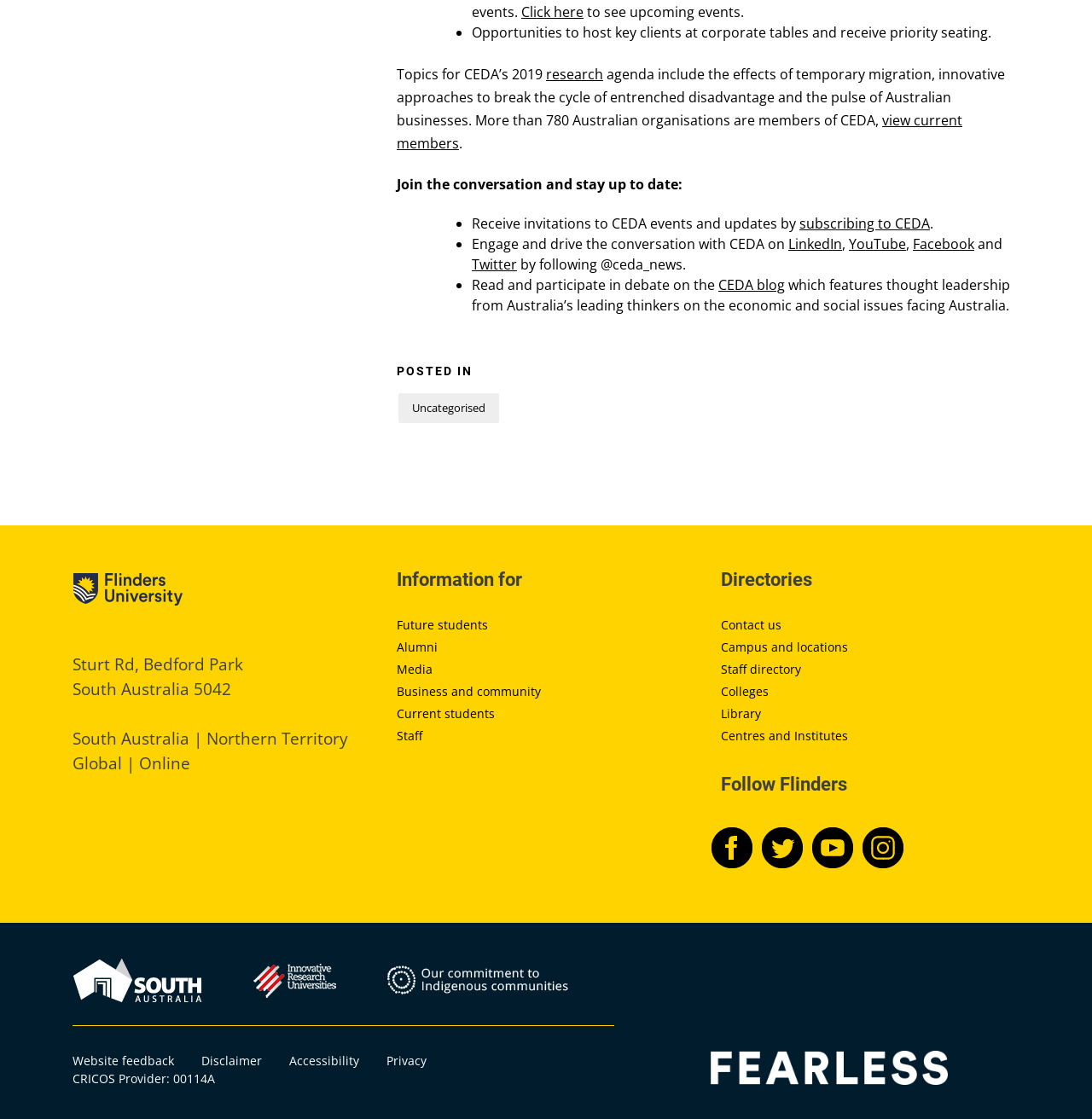Determine the bounding box coordinates of the area to click in order to meet this instruction: "Learn more about 'LIFELONG LAGUNA'".

None